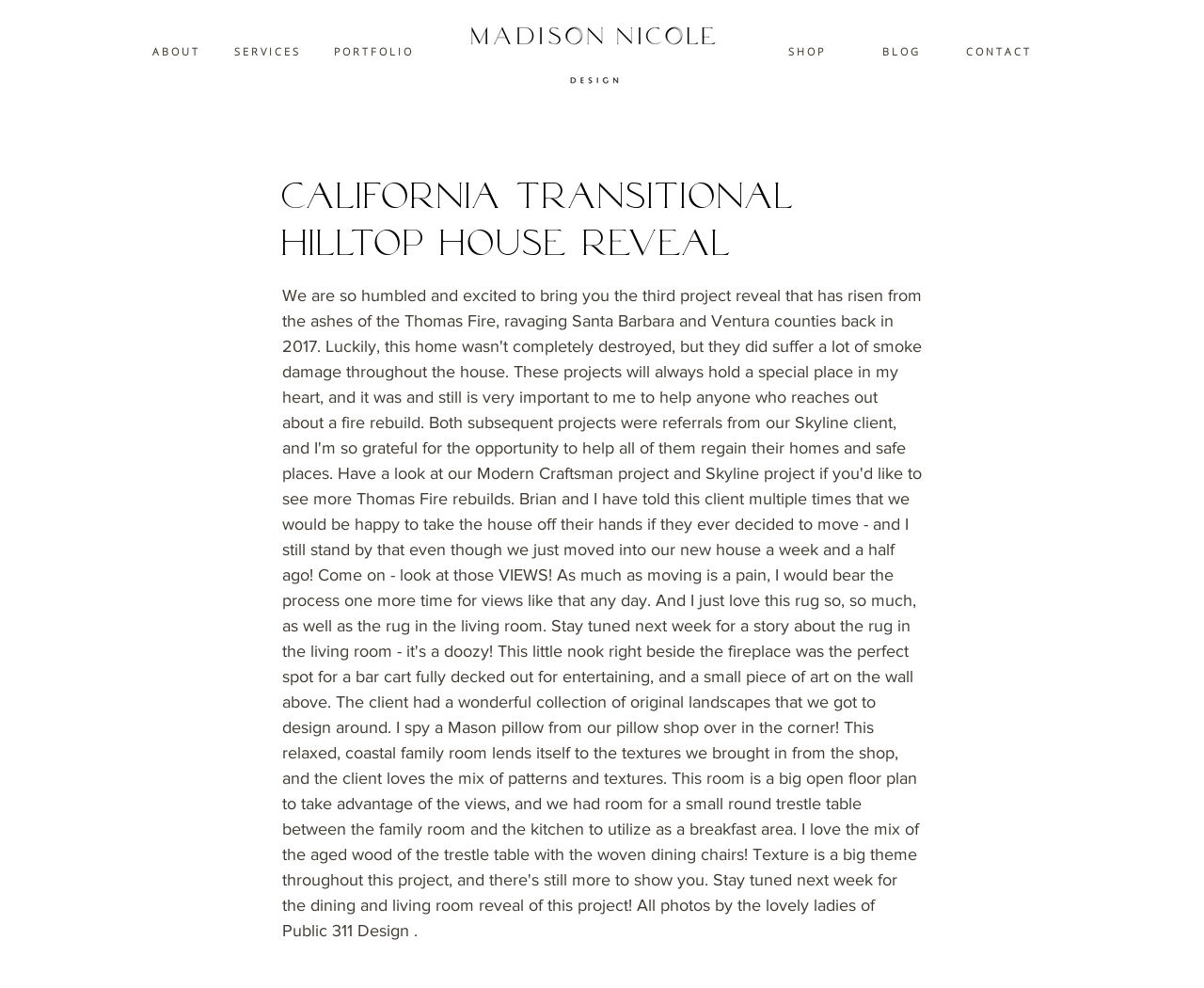Detail the webpage's structure and highlights in your description.

The webpage is about a California Transitional Hilltop House Reveal, as indicated by the title. At the top left of the page, there are five navigation links: "A B O U T", "S E R V I C E S", "P O R T F O L I O", "S H O P", and "B L O G", followed by "C O N T A C T" at the top right. 

Below the navigation links, there are two identical links, "Madison Nicole Design", with an accompanying image of the same name, positioned side by side. To the right of these links, there is a small image called "wave-01.png". 

The main content of the page is a heading that spans across the page, titled "California Transitional Hilltop House Reveal", which is centered and takes up a significant portion of the page.